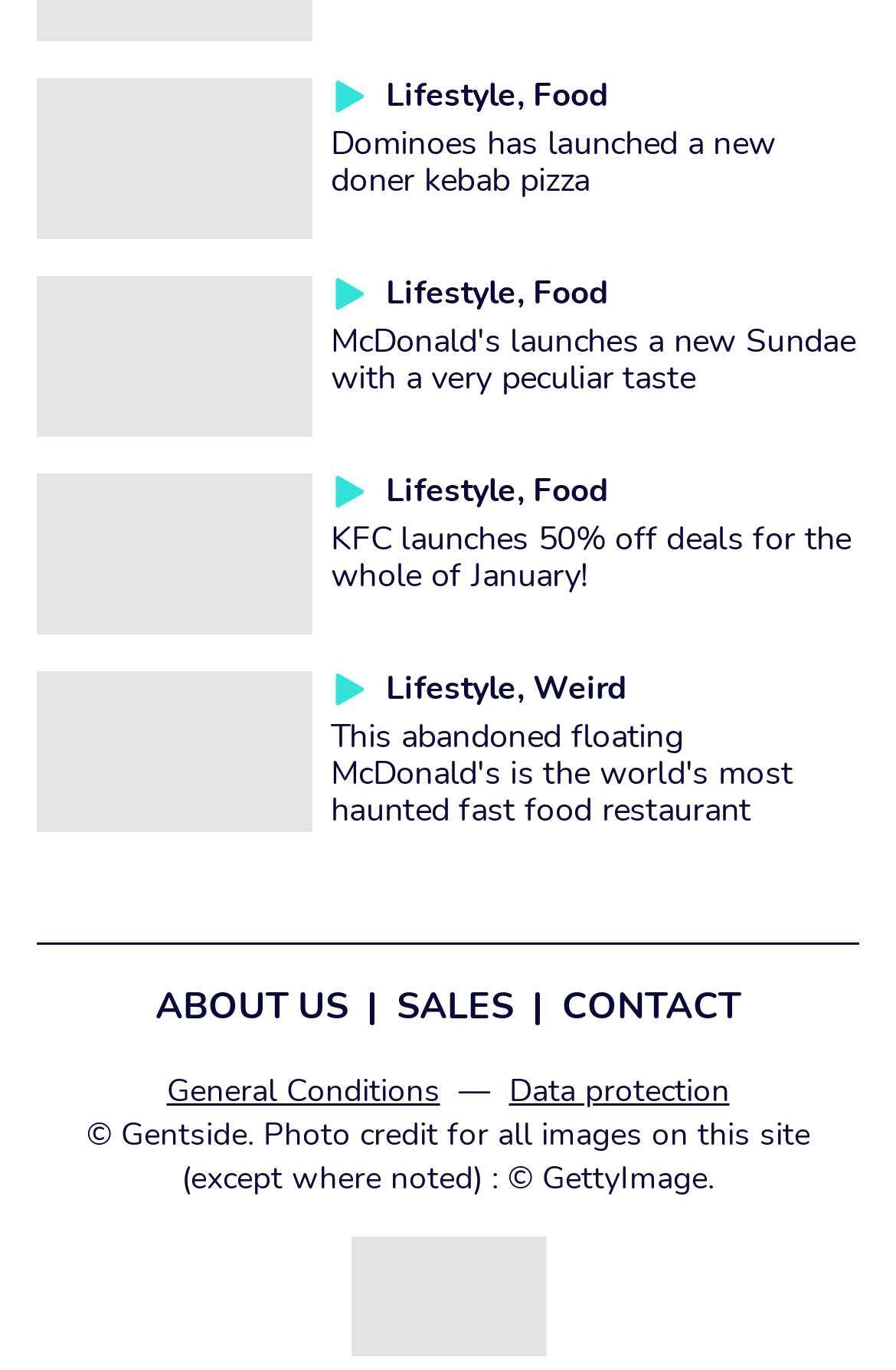Use a single word or phrase to answer the following:
What is the name of the company mentioned in the footer?

Gentside